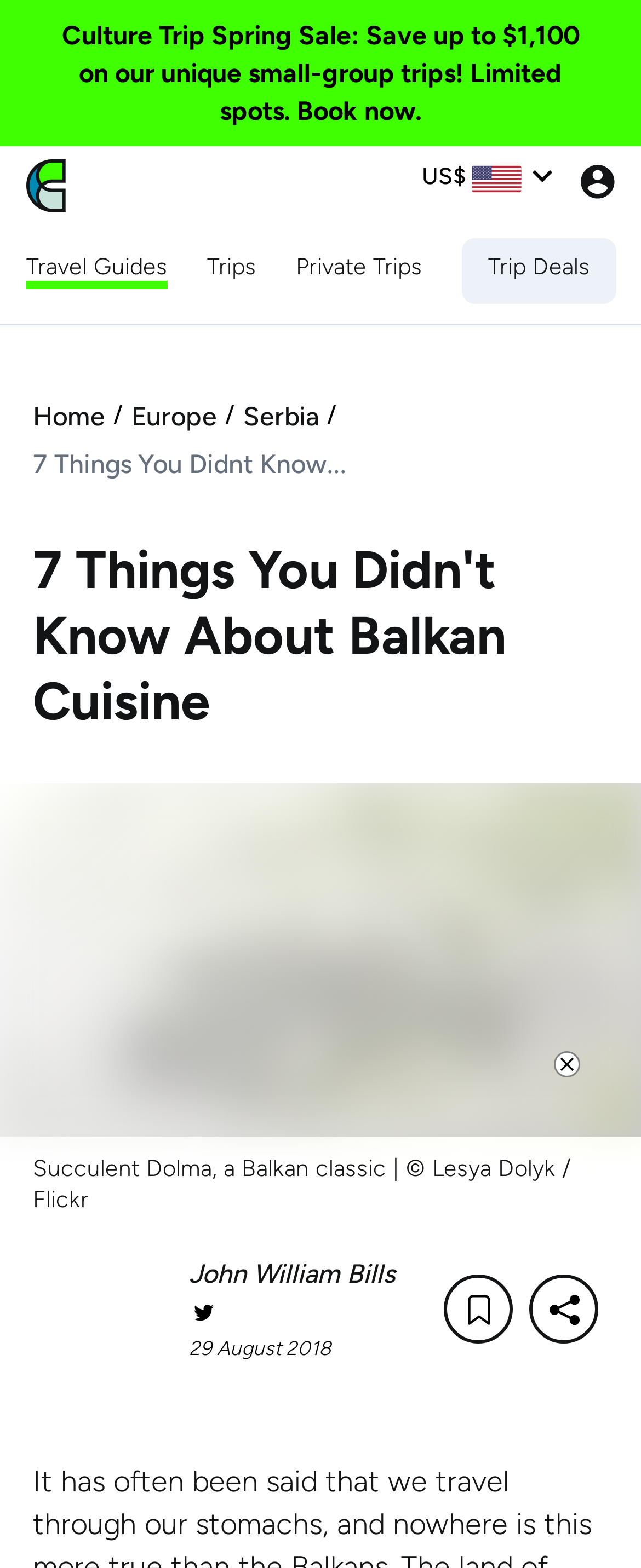What is the name of the cuisine being discussed?
Please provide a comprehensive and detailed answer to the question.

The webpage is focused on Balkan cuisine, as indicated by the header '7 Things You Didn't Know About Balkan Cuisine' and the image caption 'Succulent Dolma, a Balkan classic'.